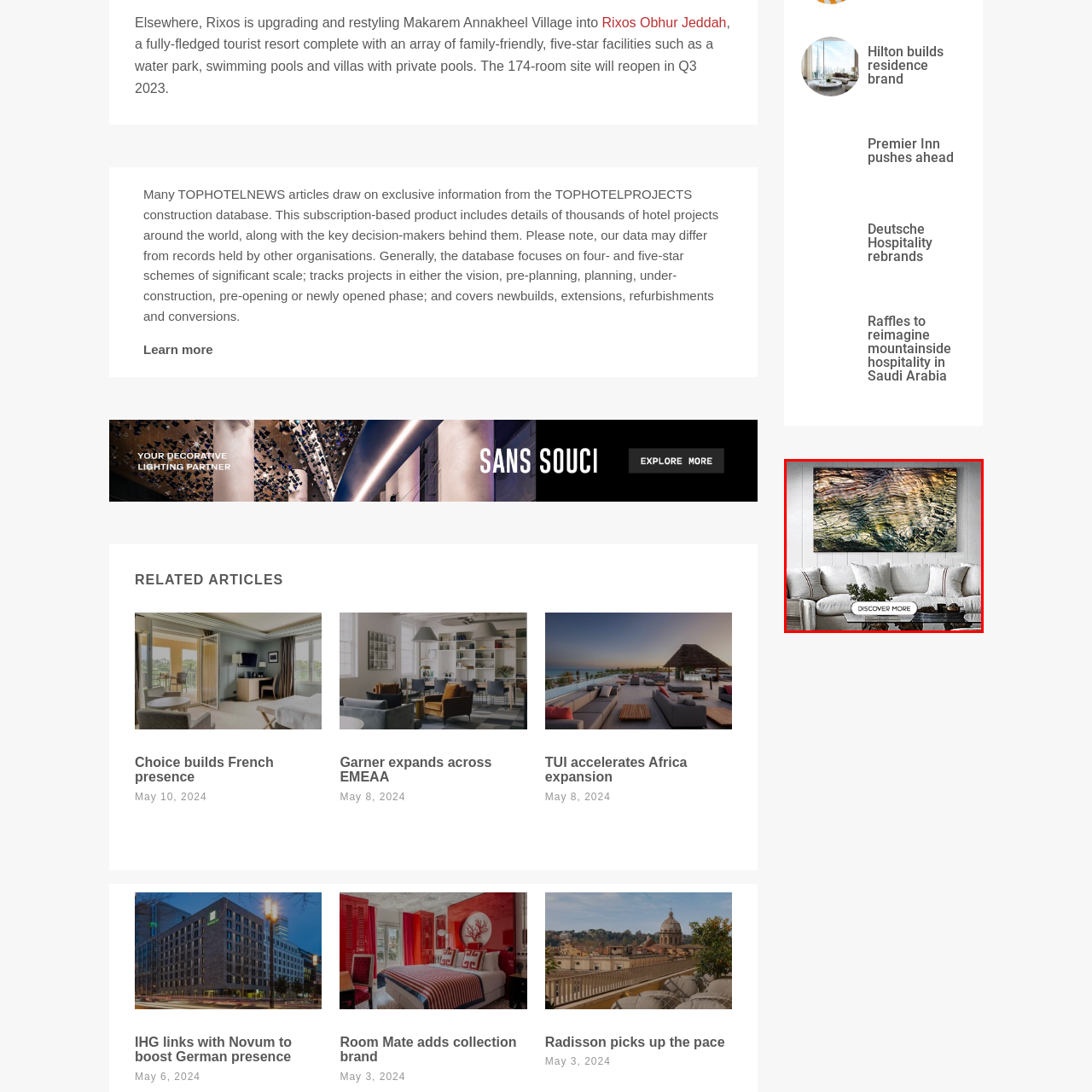What is the purpose of the button at the bottom of the image?
Scrutinize the image inside the red bounding box and provide a detailed and extensive answer to the question.

The prominent button centrally positioned at the bottom of the image reads 'DISCOVER MORE', which encourages viewers to engage further with the offerings of the space.